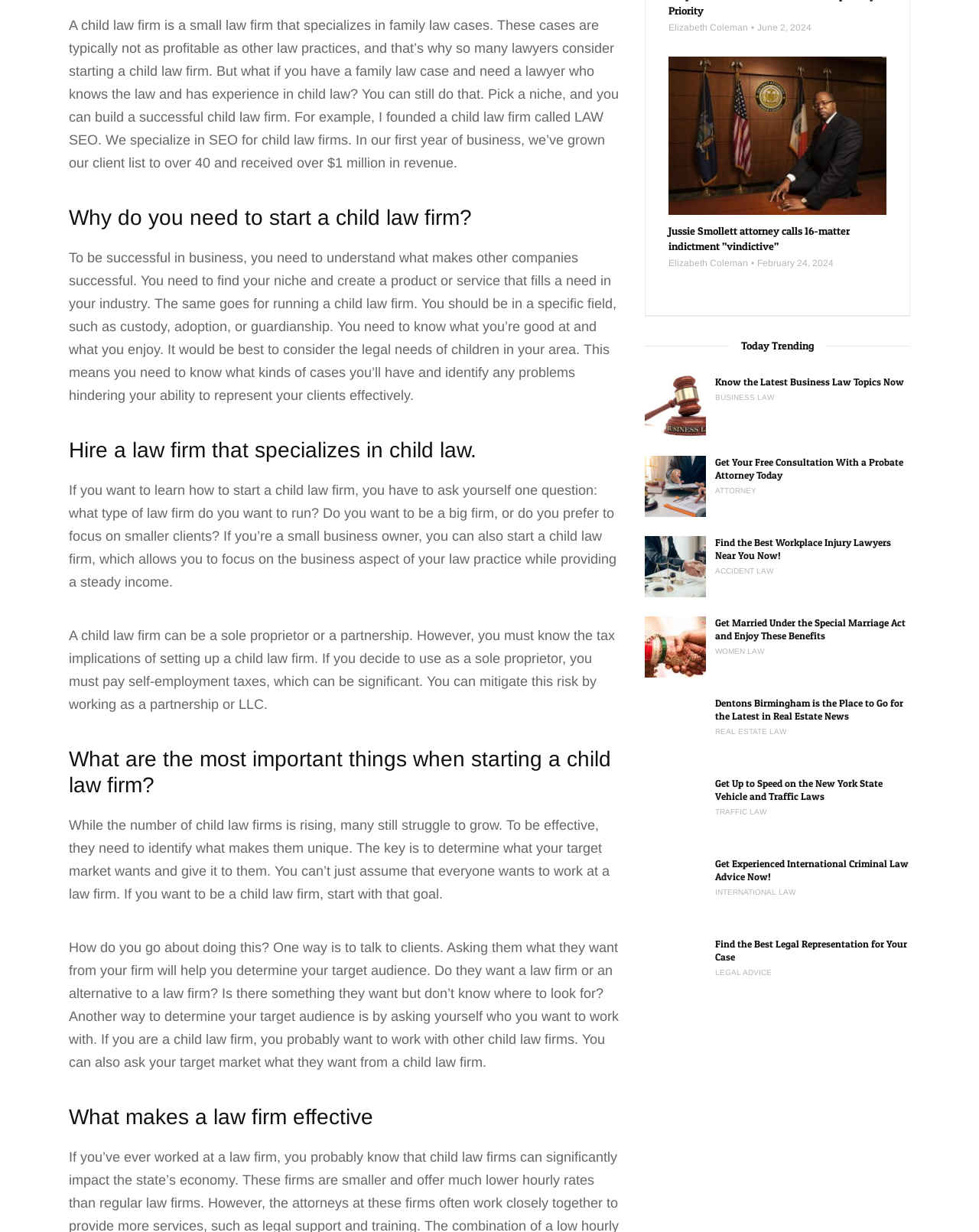What is the alternative to a law firm?
Based on the image, respond with a single word or phrase.

An alternative